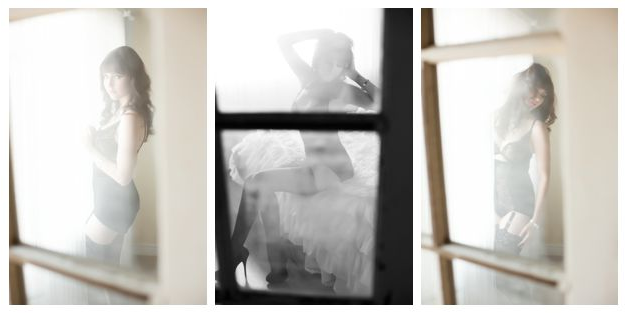Please answer the following question using a single word or phrase: What is the material of the fabric draped on the woman in the center panel?

Sheer fabric